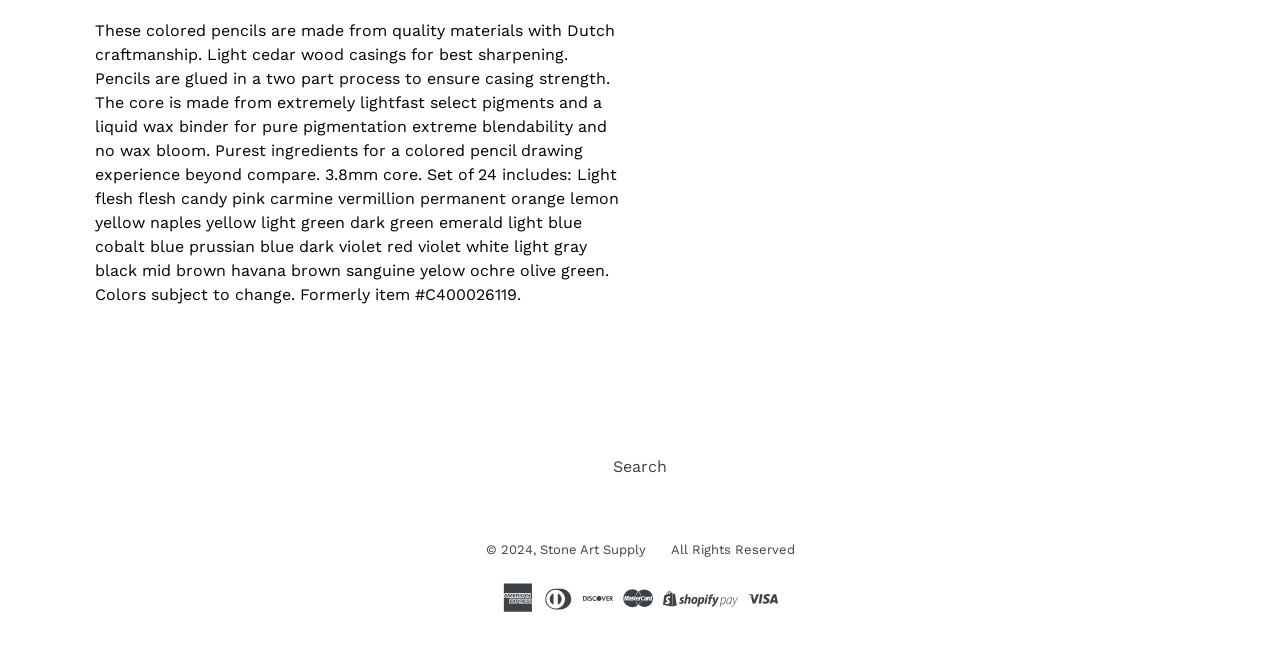Using the element description Search, predict the bounding box coordinates for the UI element. Provide the coordinates in (top-left x, top-left y, bottom-right x, bottom-right y) format with values ranging from 0 to 1.

[0.479, 0.684, 0.521, 0.712]